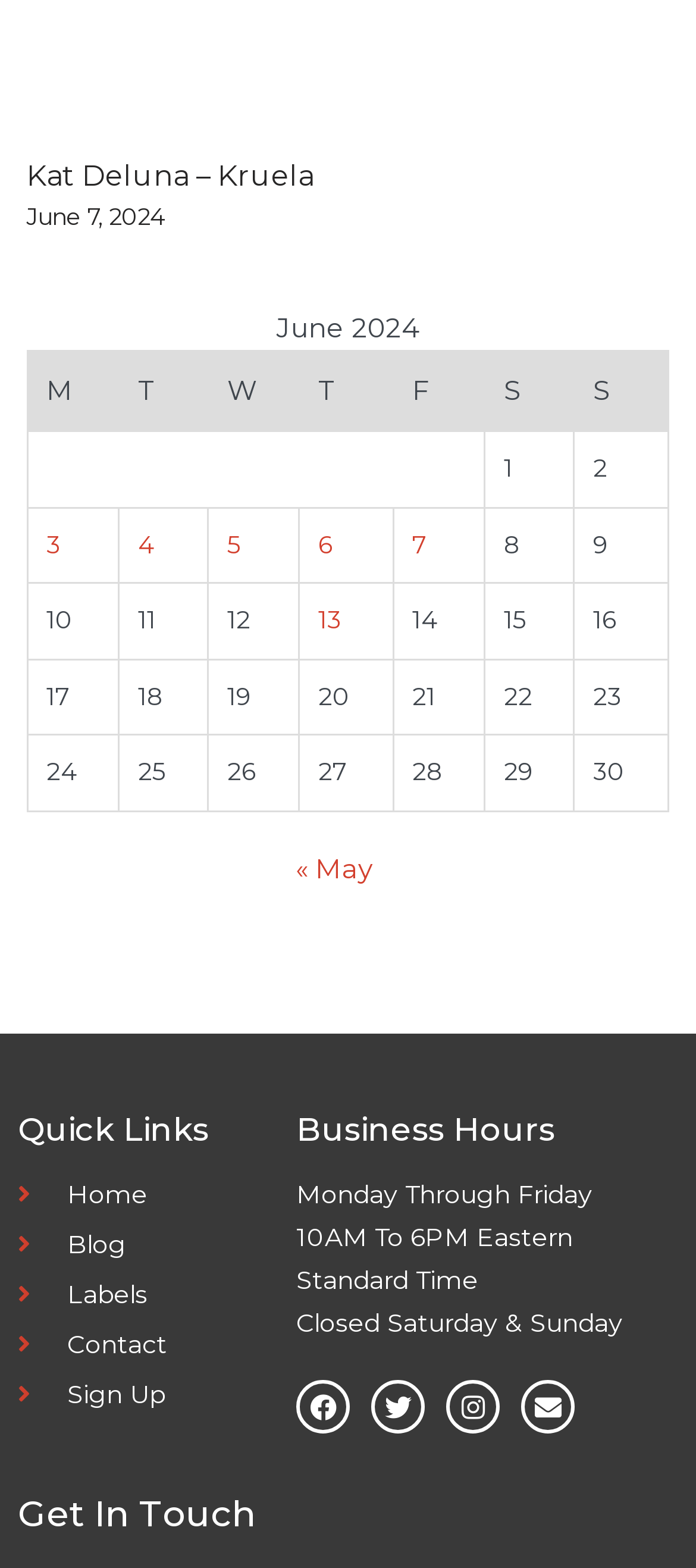Using the element description provided, determine the bounding box coordinates in the format (top-left x, top-left y, bottom-right x, bottom-right y). Ensure that all values are floating point numbers between 0 and 1. Element description: Kat Deluna – Kruela

[0.038, 0.101, 0.451, 0.123]